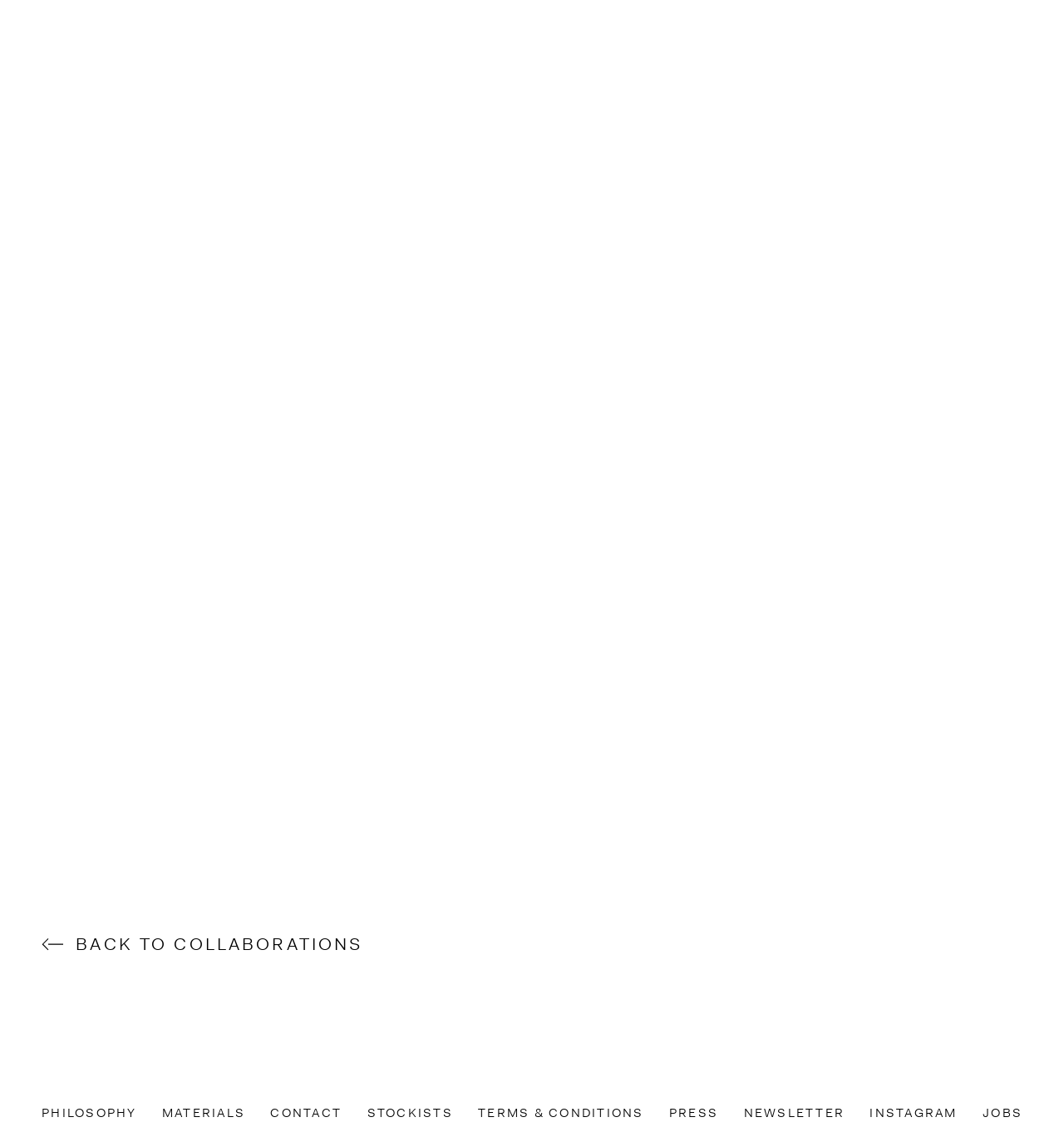Please determine the bounding box coordinates for the element that should be clicked to follow these instructions: "explore jobs".

[0.923, 0.976, 0.961, 0.99]